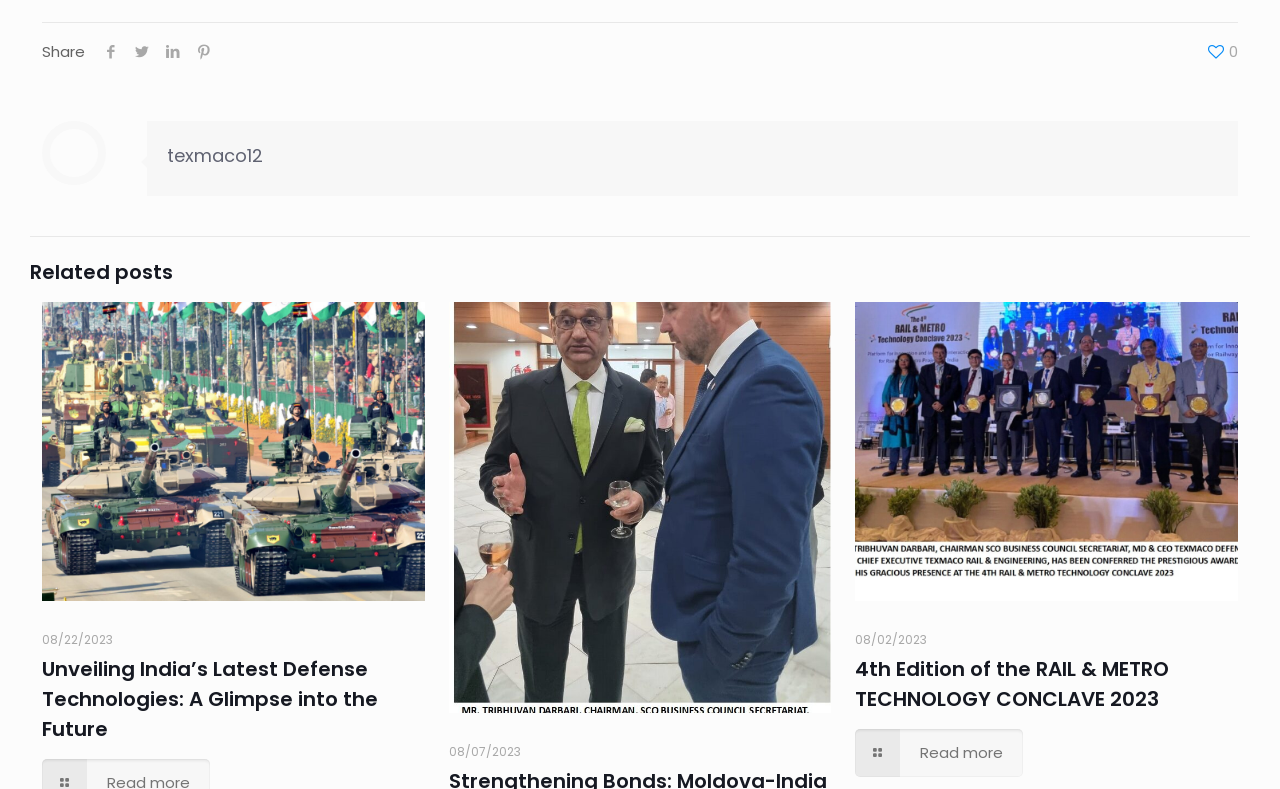How many related posts are available?
Using the picture, provide a one-word or short phrase answer.

3